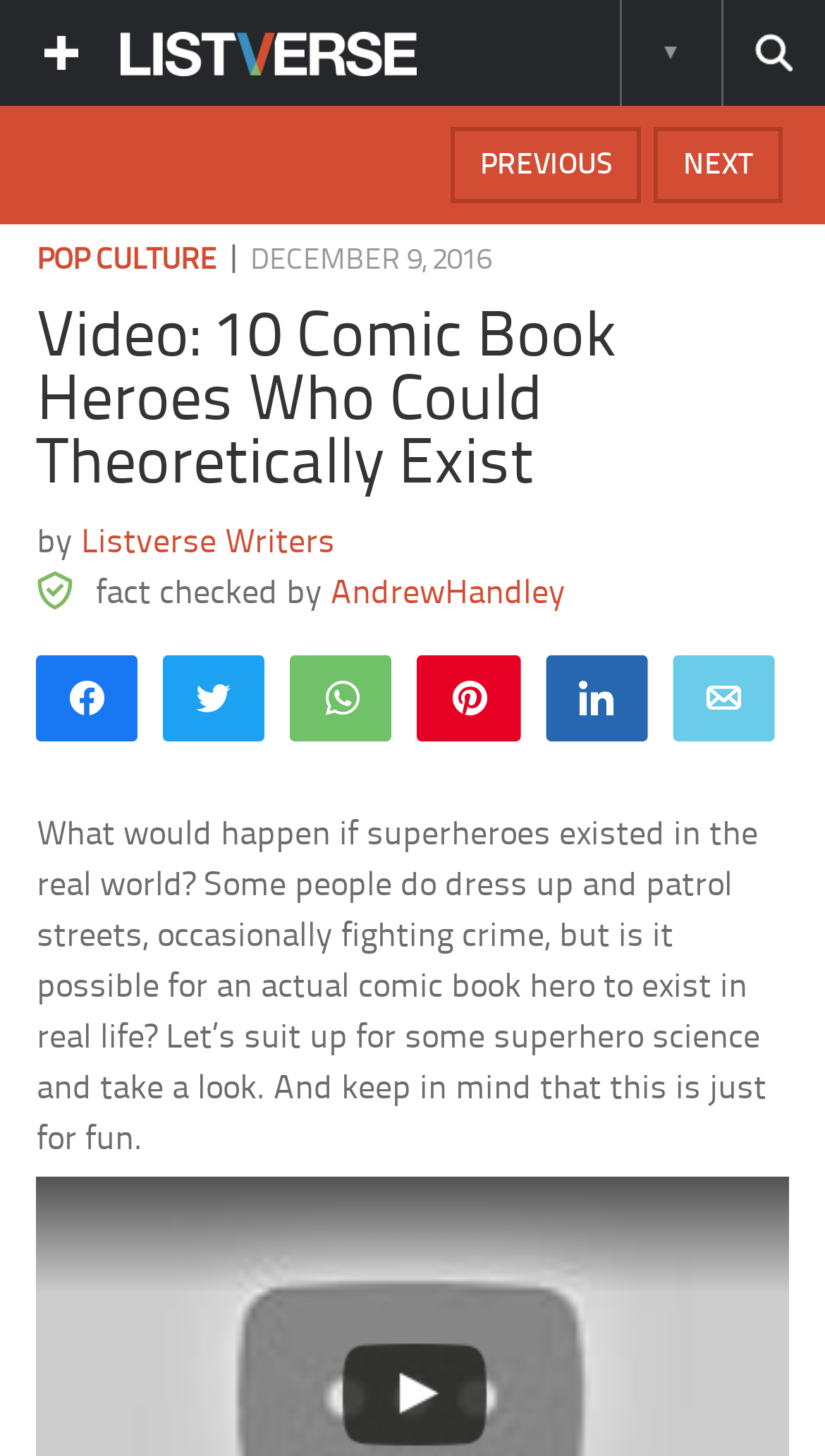Extract the main heading text from the webpage.

Video: 10 Comic Book Heroes Who Could Theoretically Exist